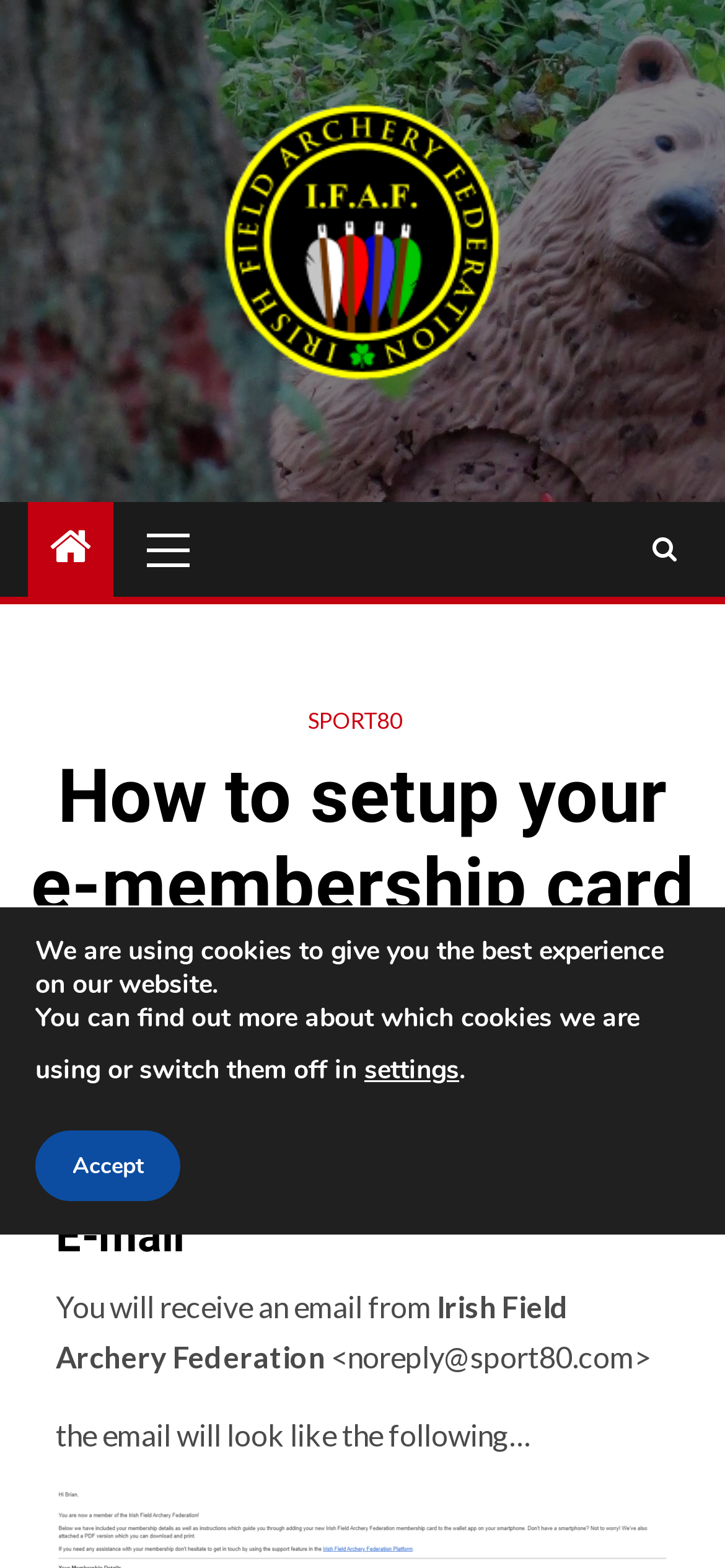Examine the image and give a thorough answer to the following question:
What is the sender's email address?

The sender's email address can be found in the section that explains what the email will look like, where it is written as '<noreply@sport80.com>'.